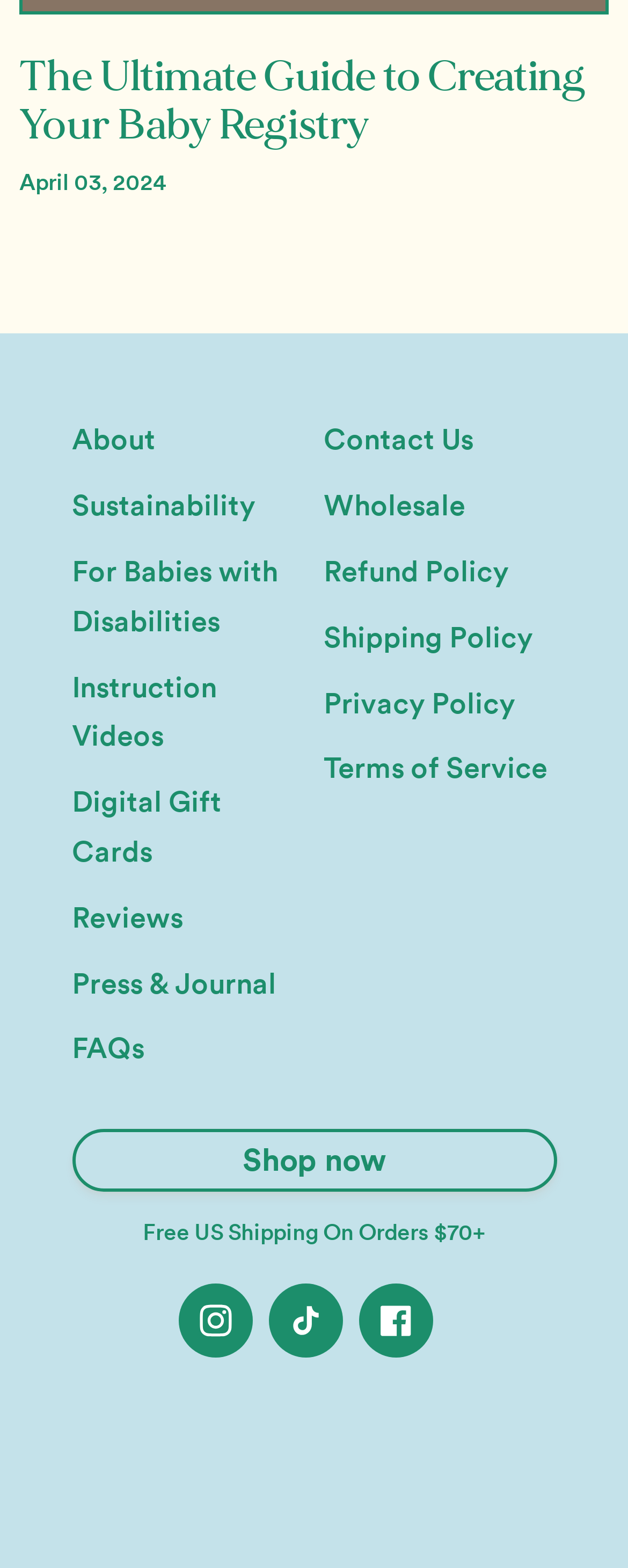Please determine the bounding box coordinates of the area that needs to be clicked to complete this task: 'Shop now'. The coordinates must be four float numbers between 0 and 1, formatted as [left, top, right, bottom].

[0.114, 0.72, 0.886, 0.76]